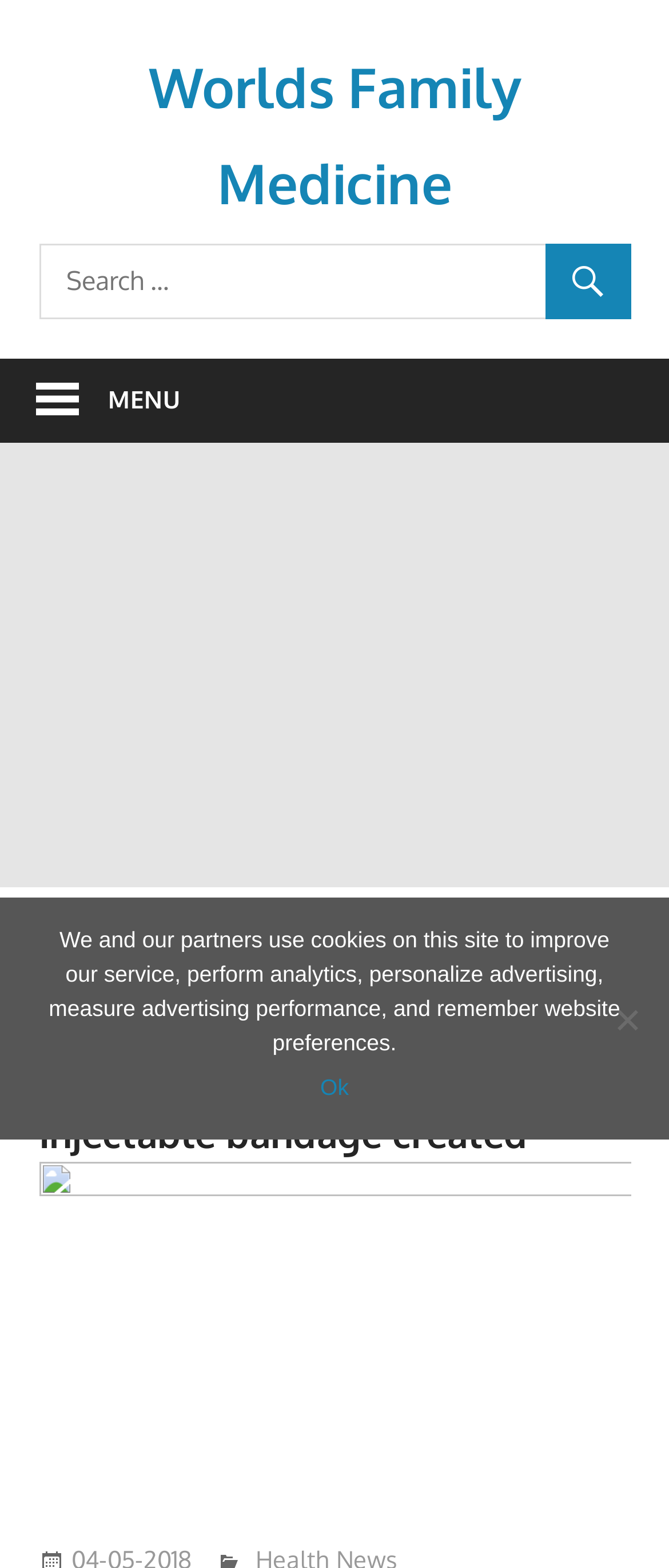What is the purpose of the search box?
Please respond to the question thoroughly and include all relevant details.

I inferred the purpose of the search box by its location and the presence of a button with a magnifying glass icon next to it, which is a common design pattern for search functionality.